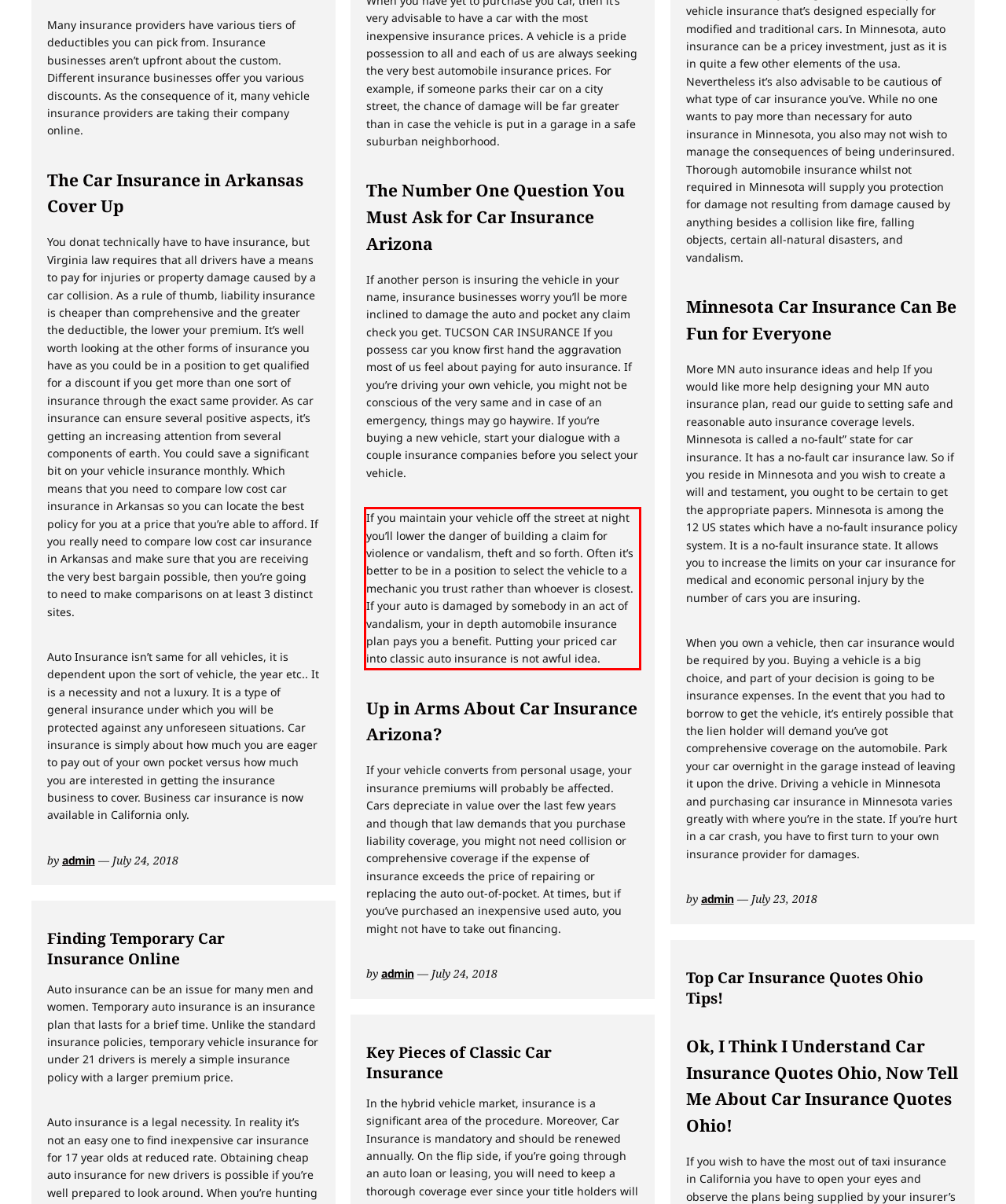Perform OCR on the text inside the red-bordered box in the provided screenshot and output the content.

If you maintain your vehicle off the street at night you’ll lower the danger of building a claim for violence or vandalism, theft and so forth. Often it’s better to be in a position to select the vehicle to a mechanic you trust rather than whoever is closest. If your auto is damaged by somebody in an act of vandalism, your in depth automobile insurance plan pays you a benefit. Putting your priced car into classic auto insurance is not awful idea.